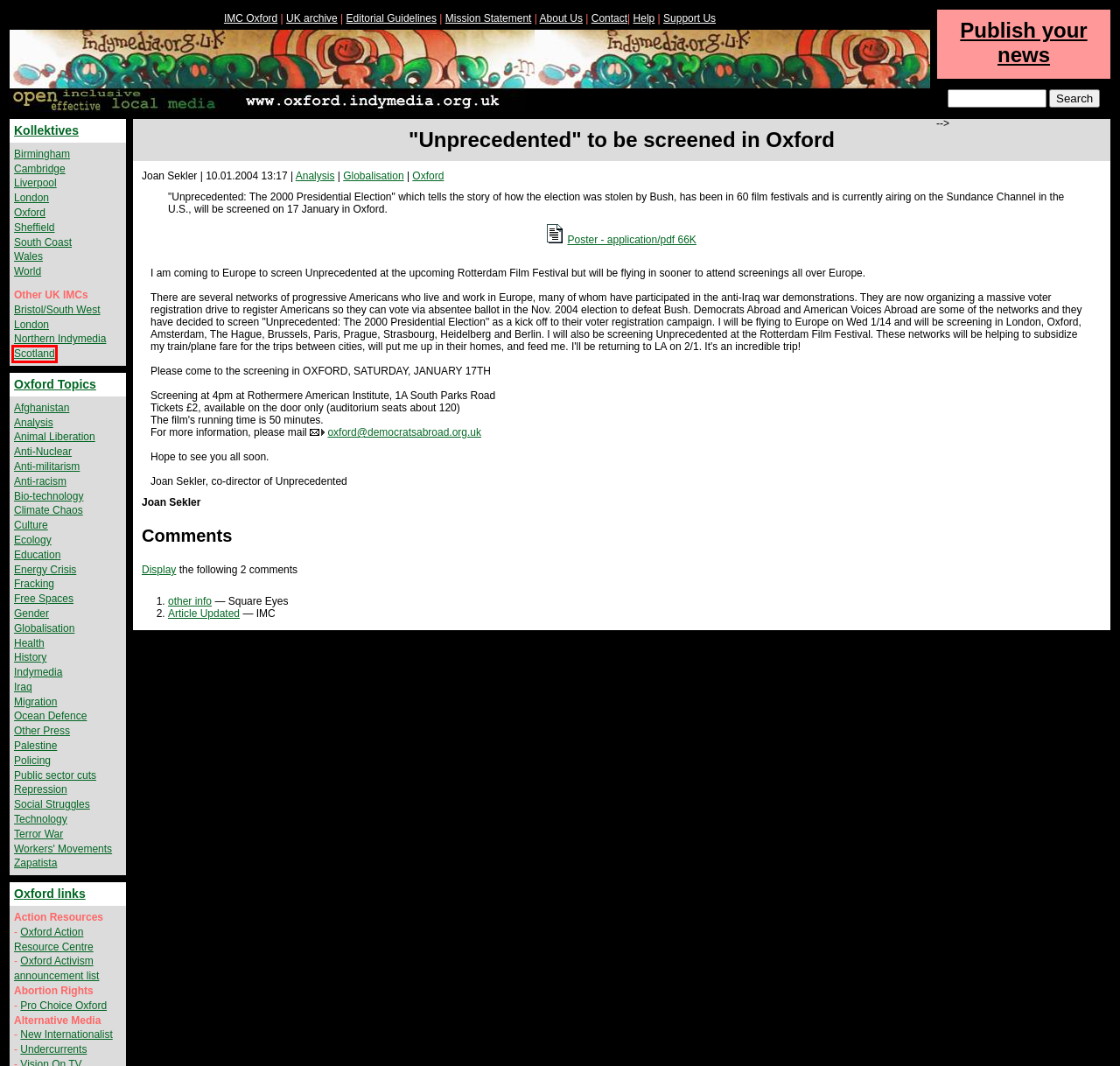You are provided a screenshot of a webpage featuring a red bounding box around a UI element. Choose the webpage description that most accurately represents the new webpage after clicking the element within the red bounding box. Here are the candidates:
A. Indymedia Scotland
B. Indymedia Italia
C. สมัครเล่นบาคาร่ากับเราได้ง่ายๆ
D. Indymedia Nantes
E. Index of /
F. Antwerpen - Nieuws in, rond en voor Antwerpen
G. May First/People Link
H. Oxford Conservation Volunteers

A